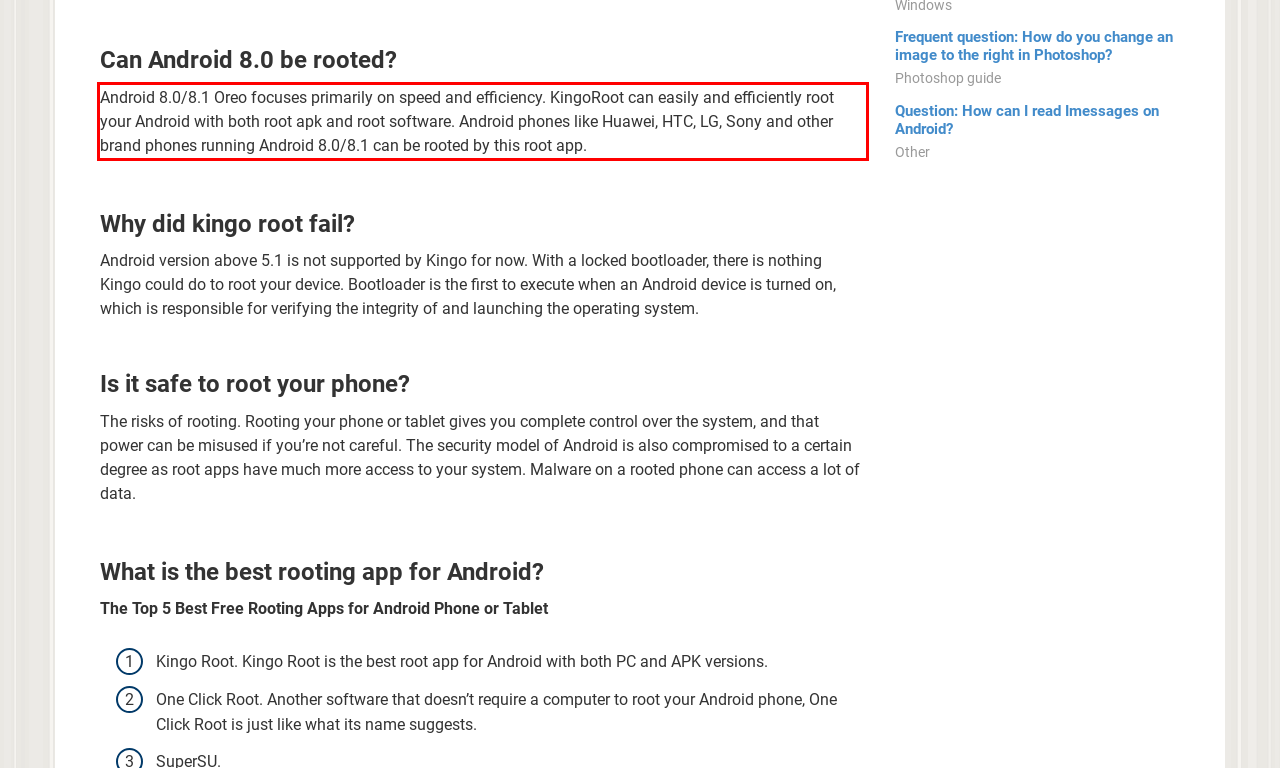Identify the text within the red bounding box on the webpage screenshot and generate the extracted text content.

Android 8.0/8.1 Oreo focuses primarily on speed and efficiency. KingoRoot can easily and efficiently root your Android with both root apk and root software. Android phones like Huawei, HTC, LG, Sony and other brand phones running Android 8.0/8.1 can be rooted by this root app.